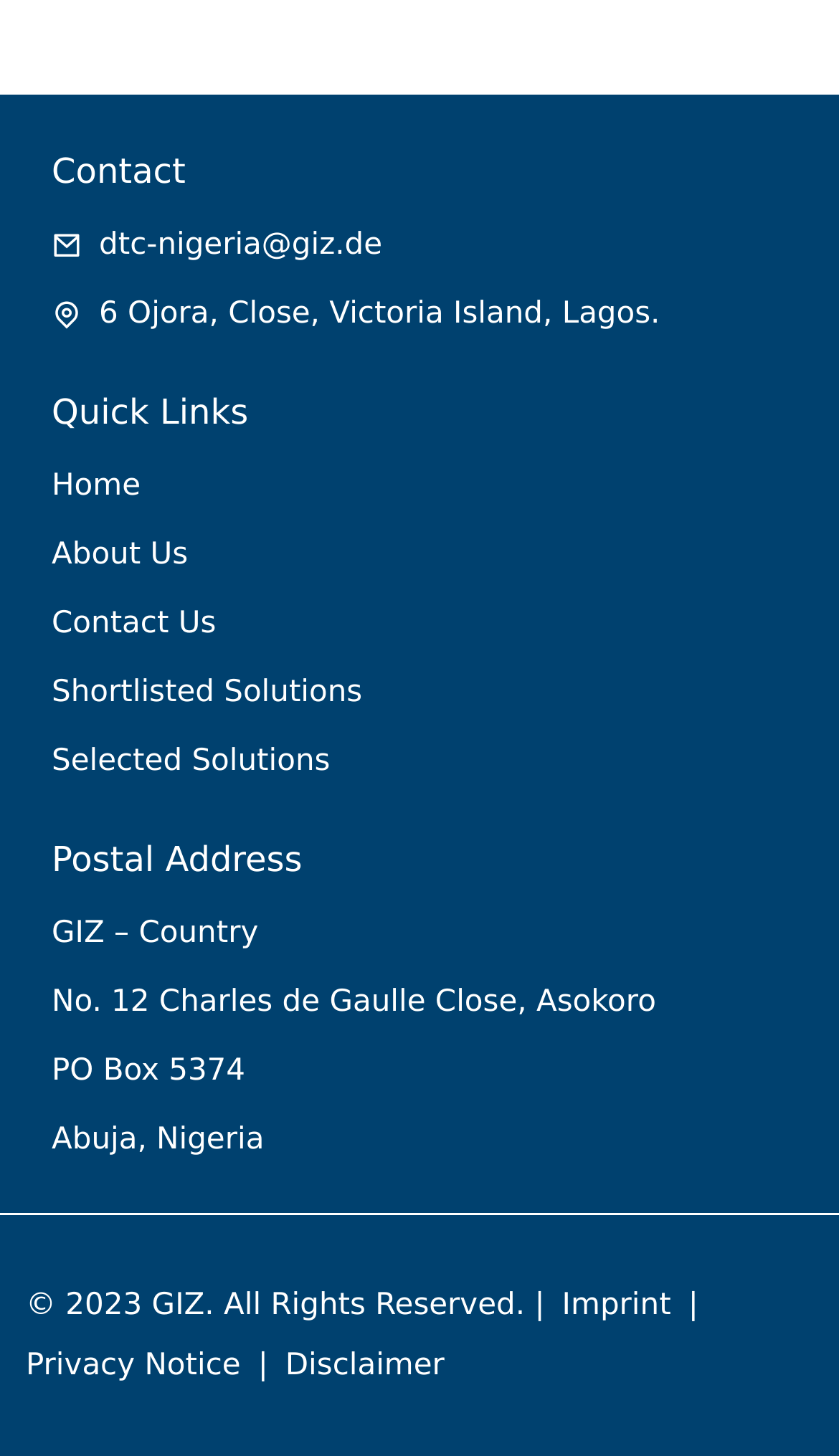Based on the image, please respond to the question with as much detail as possible:
What is the email address to contact?

I found the email address by looking at the link element with the OCR text ' dtc-nigeria@giz.de' which is located at the top of the page, under the 'Contact' heading.